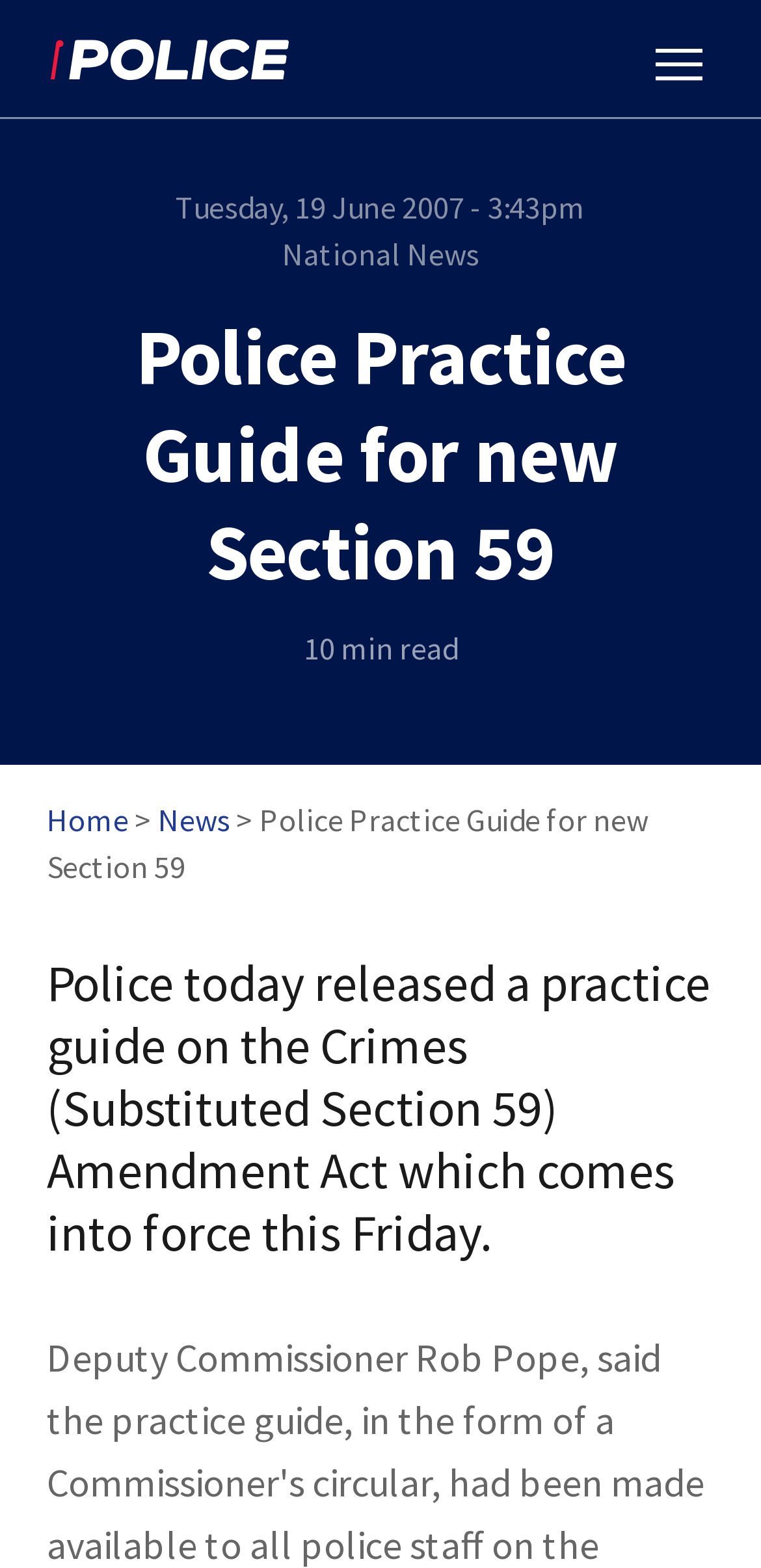Please respond in a single word or phrase: 
What is the topic of the news article?

Police Practice Guide for new Section 59